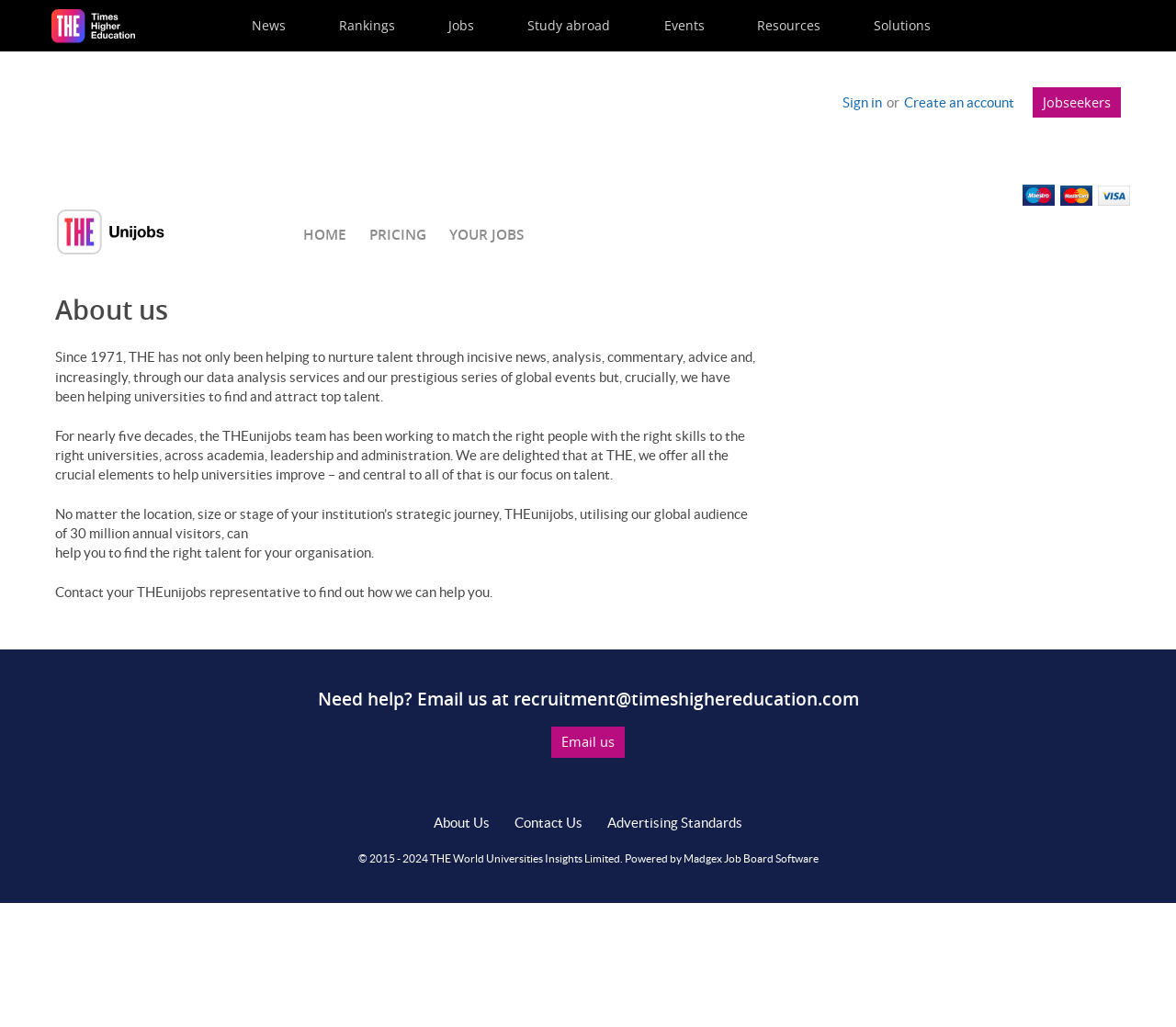Find and specify the bounding box coordinates that correspond to the clickable region for the instruction: "Sign in".

[0.716, 0.092, 0.75, 0.107]